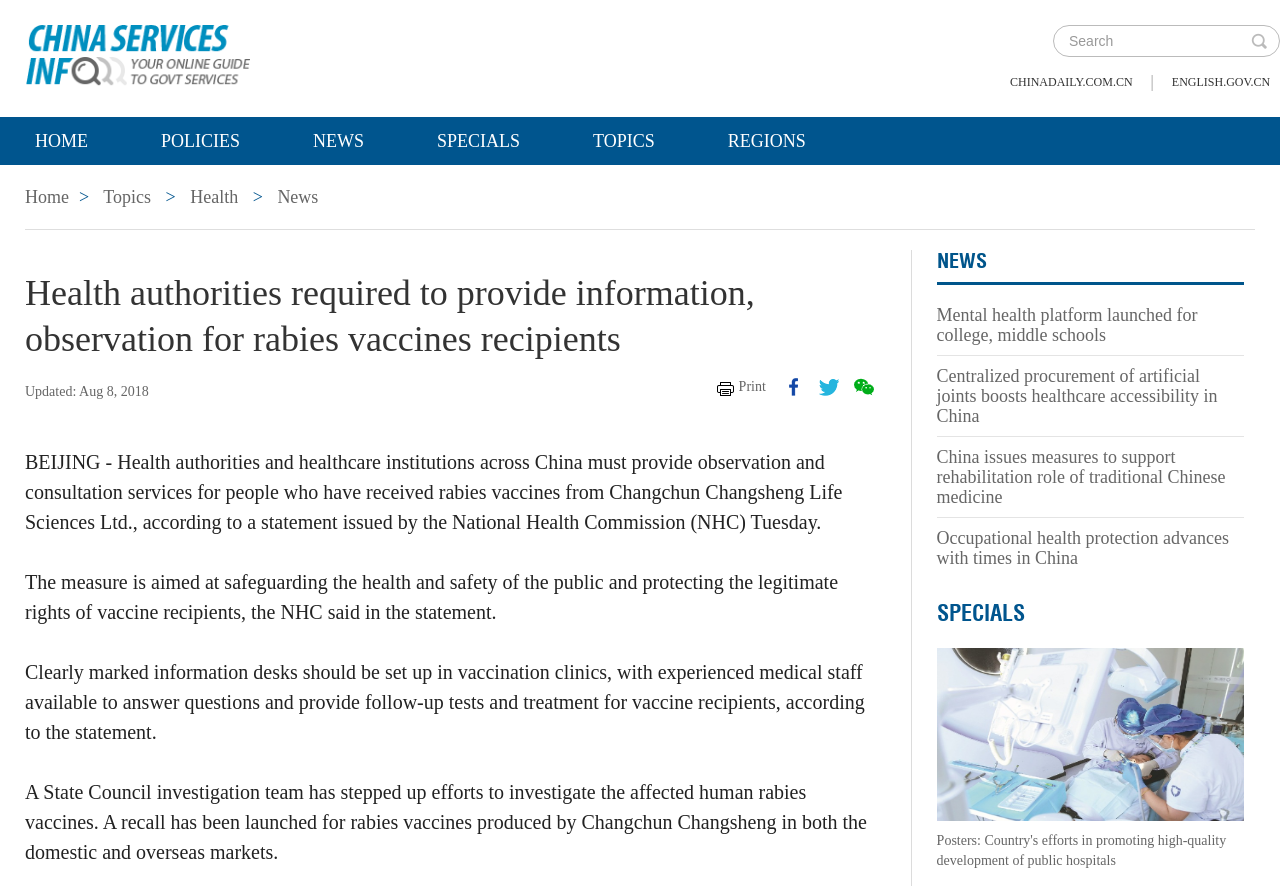Locate the bounding box coordinates of the segment that needs to be clicked to meet this instruction: "Go to home page".

[0.0, 0.132, 0.096, 0.186]